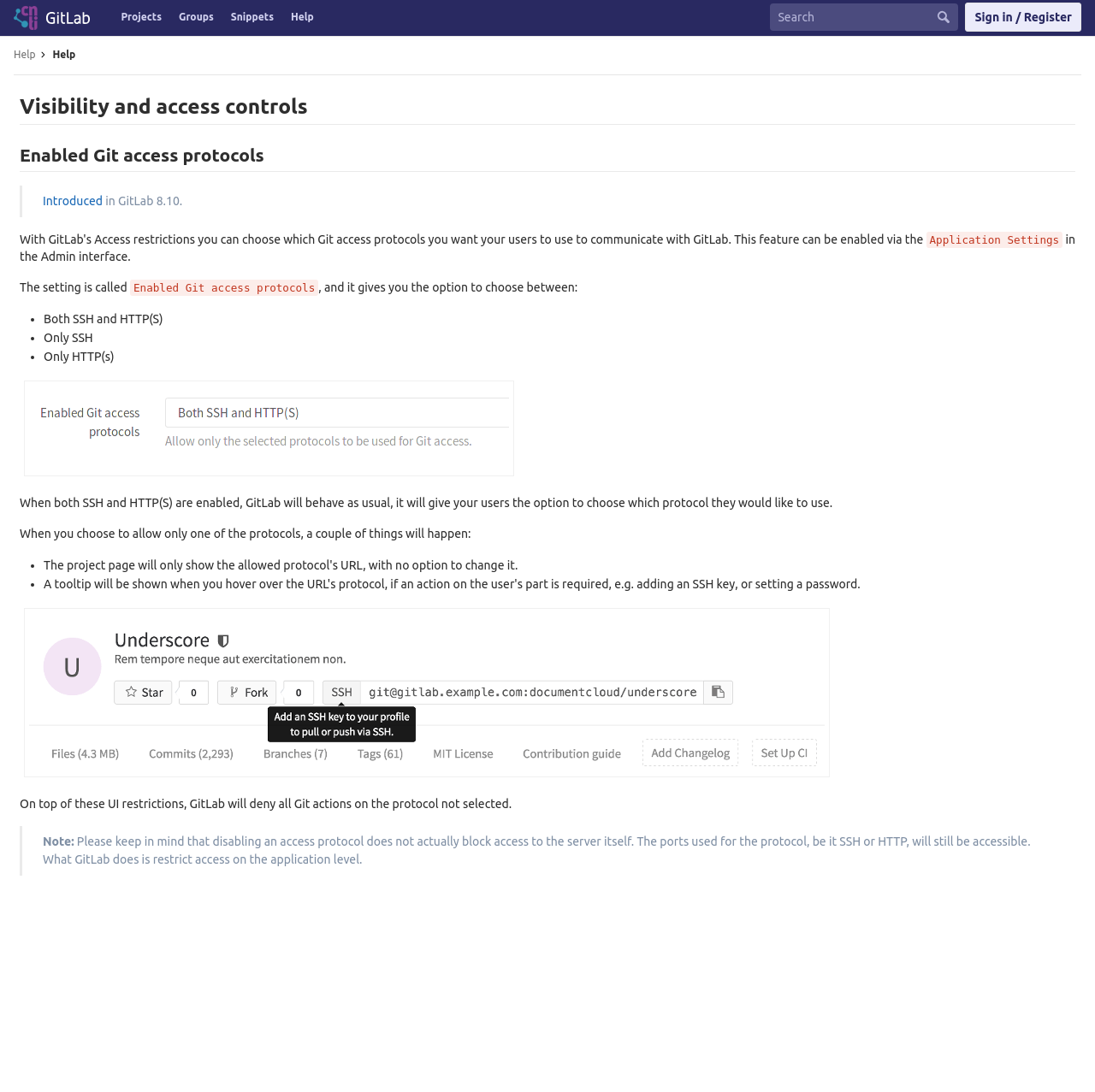Please answer the following question using a single word or phrase: What happens when both SSH and HTTP(S) are enabled?

Users can choose which protocol to use